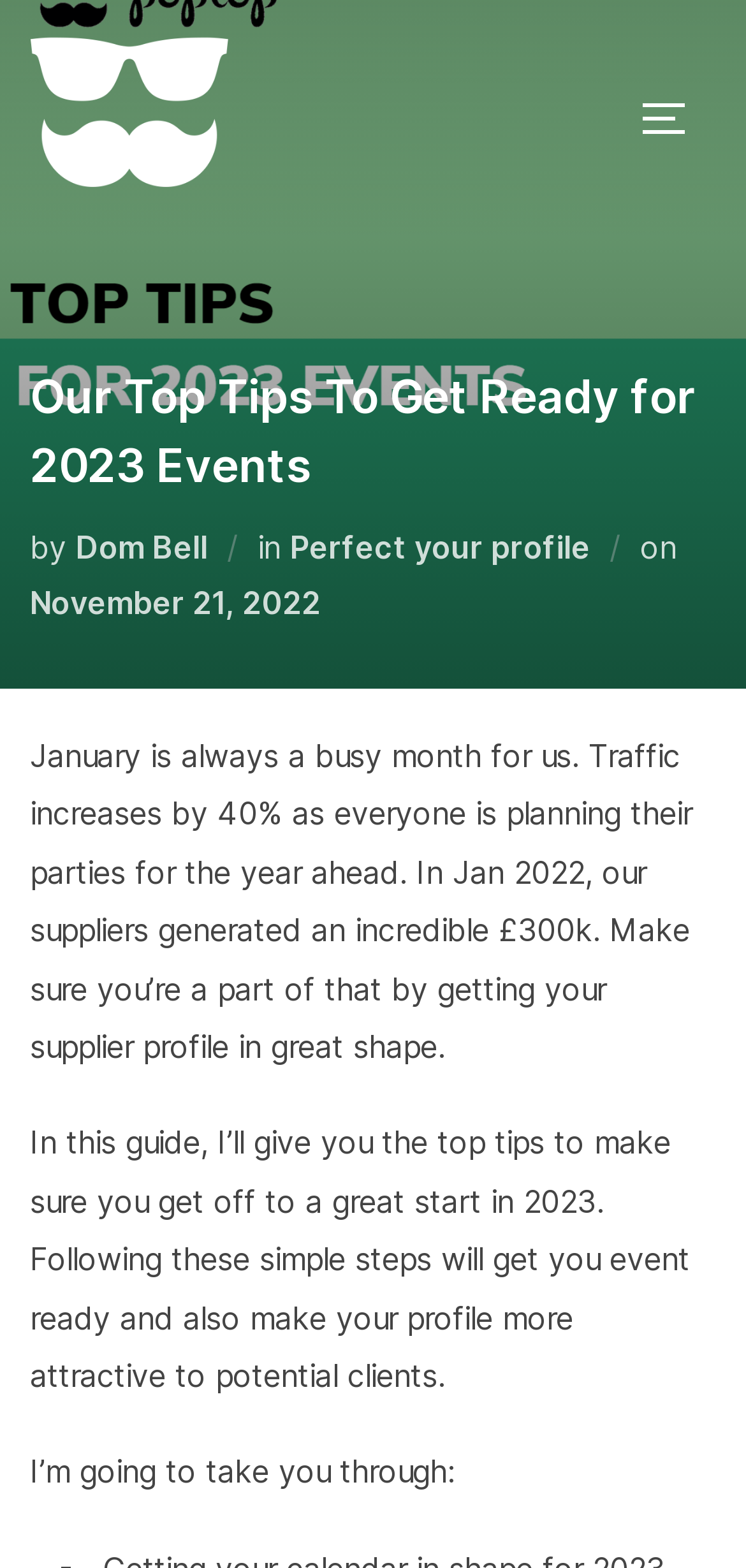Using the webpage screenshot, find the UI element described by Toggle sidebar & navigation. Provide the bounding box coordinates in the format (top-left x, top-left y, bottom-right x, bottom-right y), ensuring all values are floating point numbers between 0 and 1.

[0.857, 0.049, 0.96, 0.103]